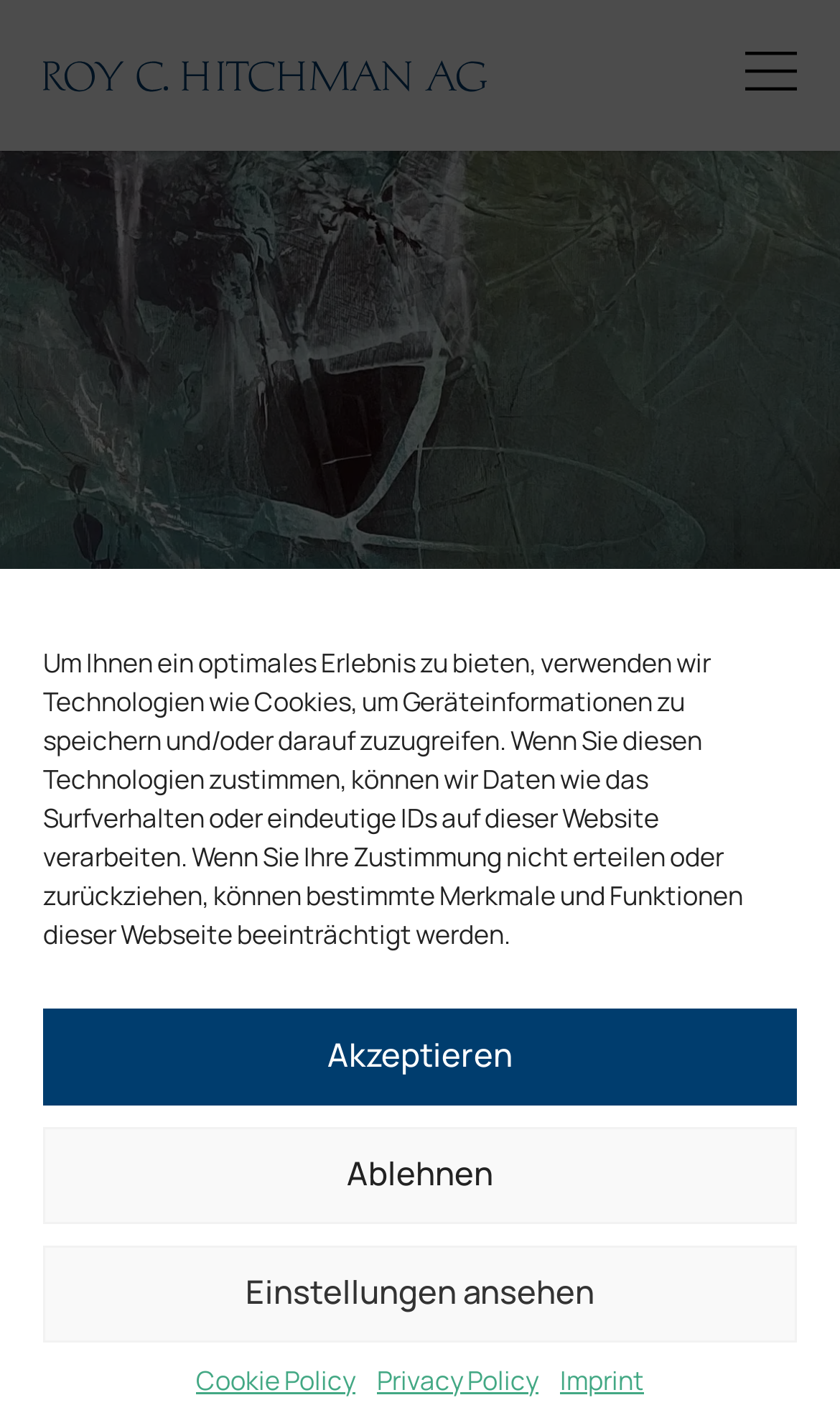Detail the various sections and features of the webpage.

The webpage is about digital governance, with a focus on its impact on the corporate world. At the top left, there is a logo of Roy C. Hitchman AG, accompanied by a button to open the menu. Below the logo, there is a static text stating "Dossier 'Digital Governance' – Roy C. Hitchman AG".

In the middle of the page, there is a prominent section with a static text "Digital Governance" and a subtitle "More than a buzzword". This section is likely the main content of the page.

On the top right, there is a section with three buttons: "Akzeptieren", "Ablehnen", and "Einstellungen ansehen", which are related to cookie settings. Below these buttons, there are three links to "Cookie Policy", "Privacy Policy", and "Imprint".

On the bottom left, there are social media sharing links, including LinkedIn, XING, Twitter, Facebook, and Email, as well as a button to print the post. Next to these links, there is a static text "Roy C. Hitchman AG" and a time element showing the date "23. June 2022".

Overall, the webpage has a clean layout with a clear hierarchy of elements, making it easy to navigate and focus on the main content.